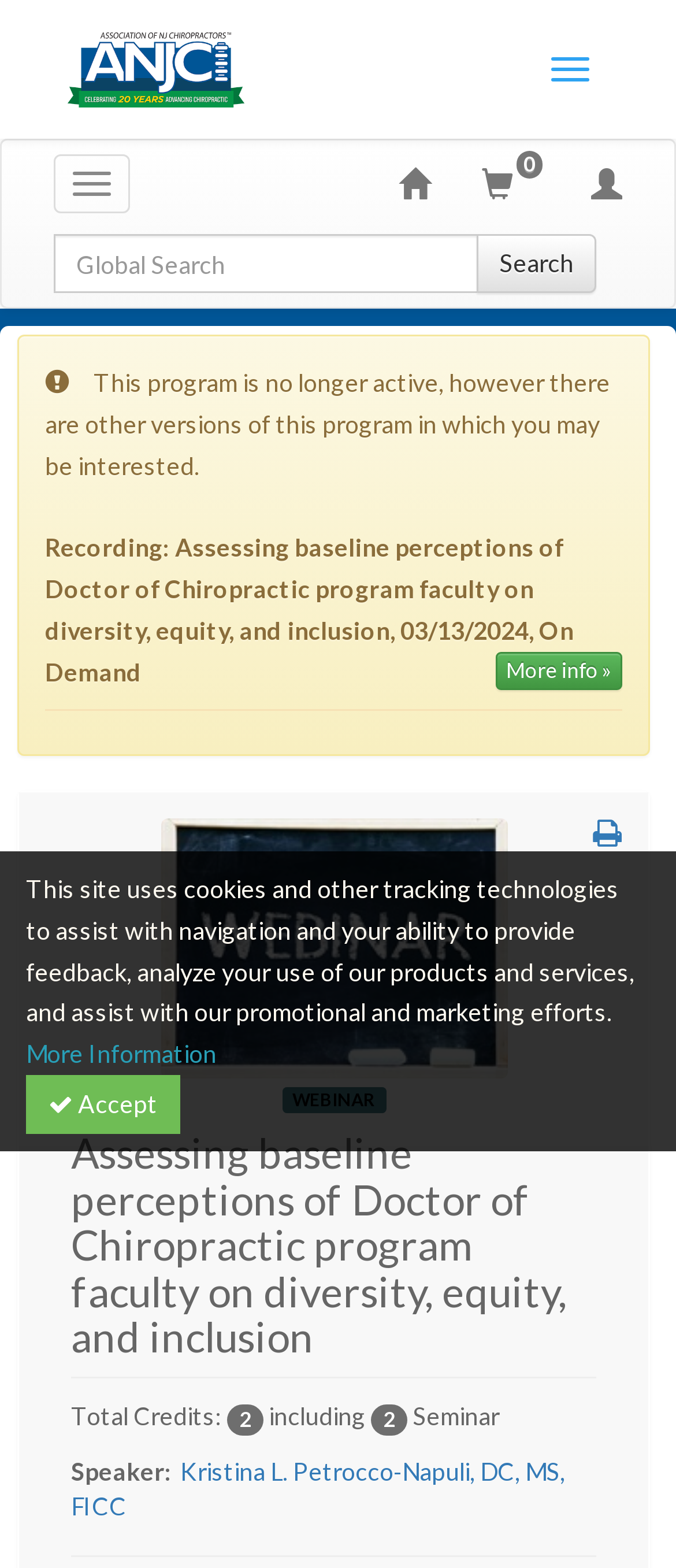Please identify the bounding box coordinates of the area I need to click to accomplish the following instruction: "Click on the 'Image of Assessing baseline perceptions of Doctor of Chiropractic program faculty on diversity, equity, and inclusion'".

[0.237, 0.594, 0.75, 0.613]